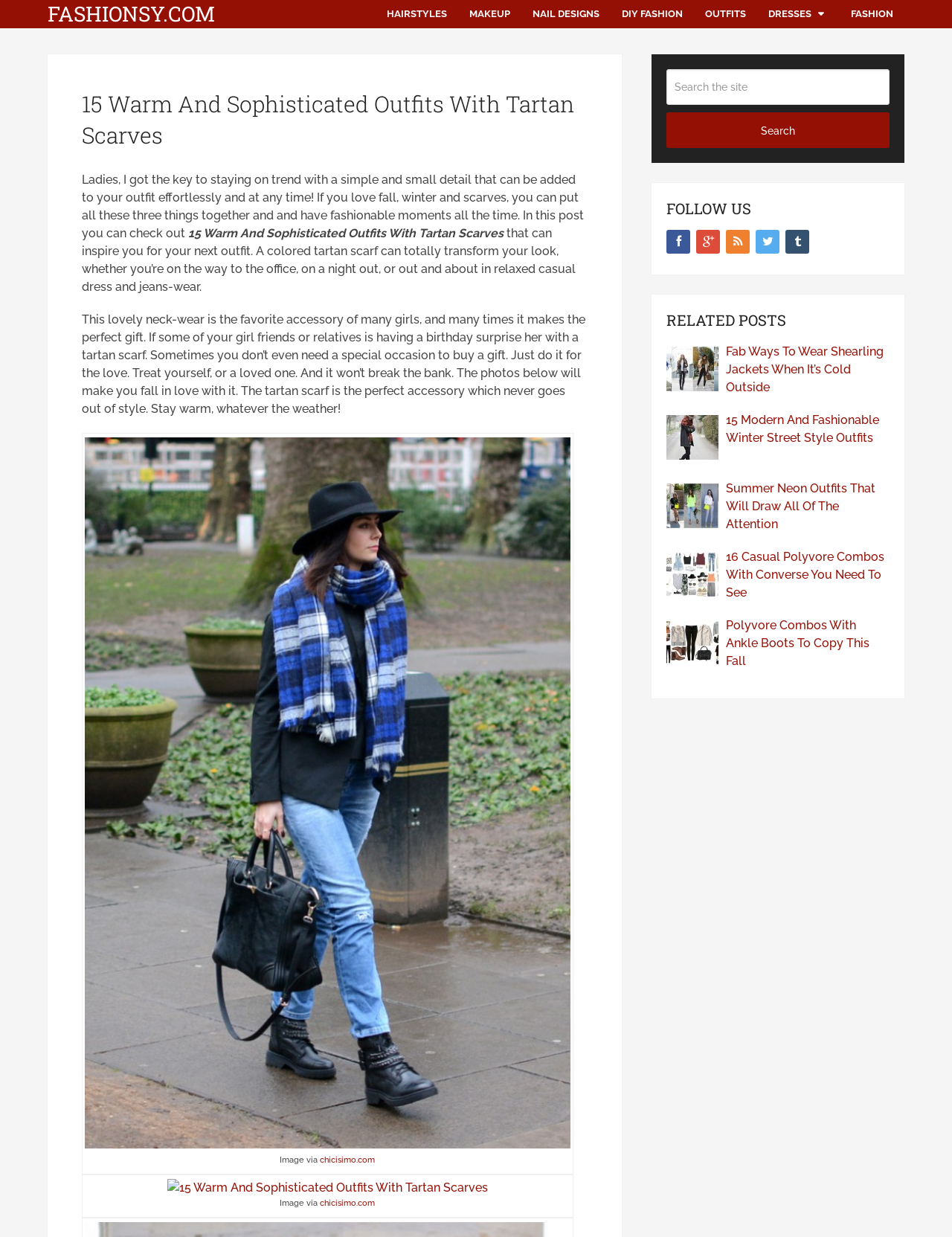Identify the bounding box coordinates of the clickable region necessary to fulfill the following instruction: "Check out '15 Warm And Sophisticated Outfits With Tartan Scarves'". The bounding box coordinates should be four float numbers between 0 and 1, i.e., [left, top, right, bottom].

[0.089, 0.919, 0.599, 0.931]